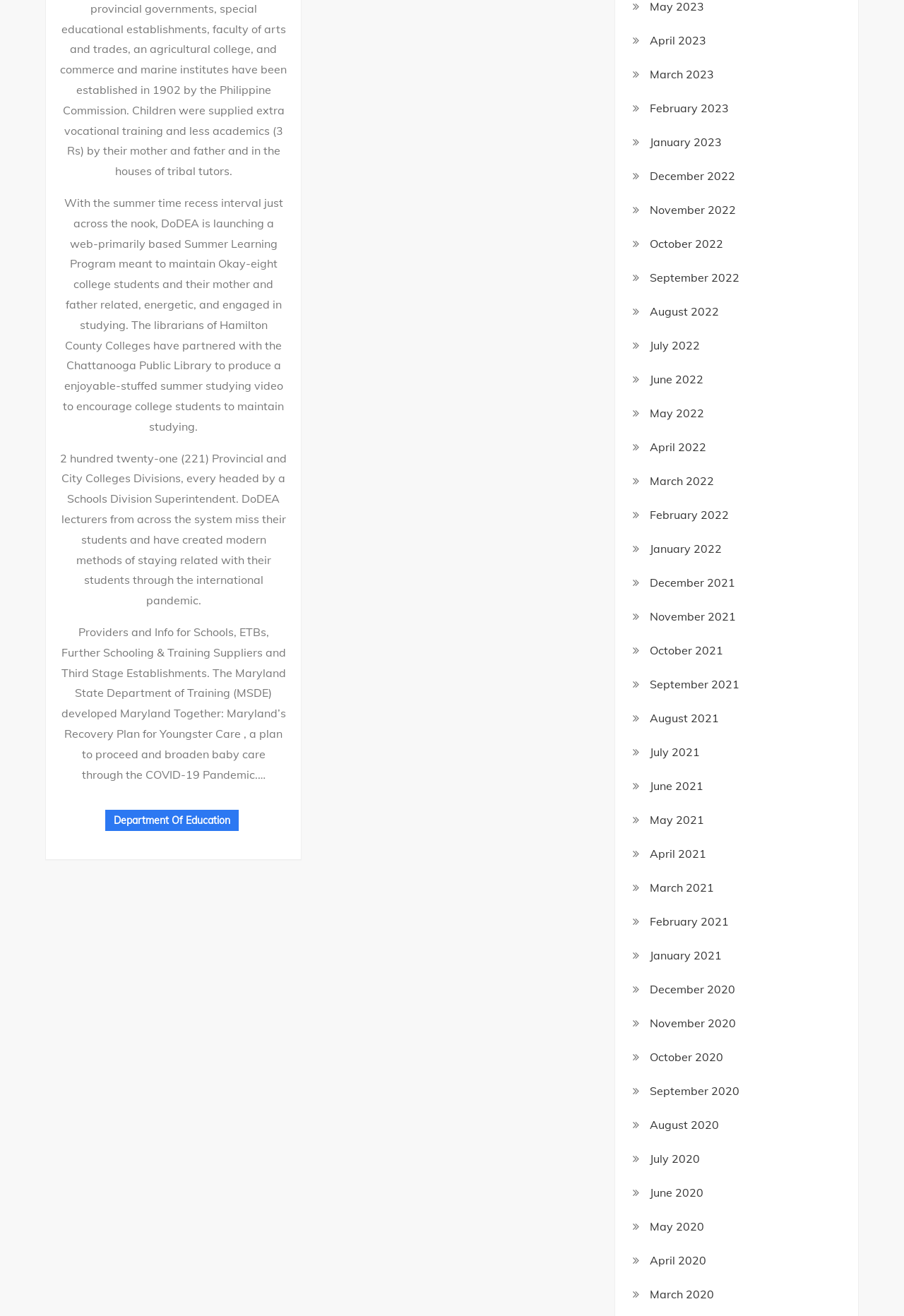Using the element description +822 3143 9433, predict the bounding box coordinates for the UI element. Provide the coordinates in (top-left x, top-left y, bottom-right x, bottom-right y) format with values ranging from 0 to 1.

None